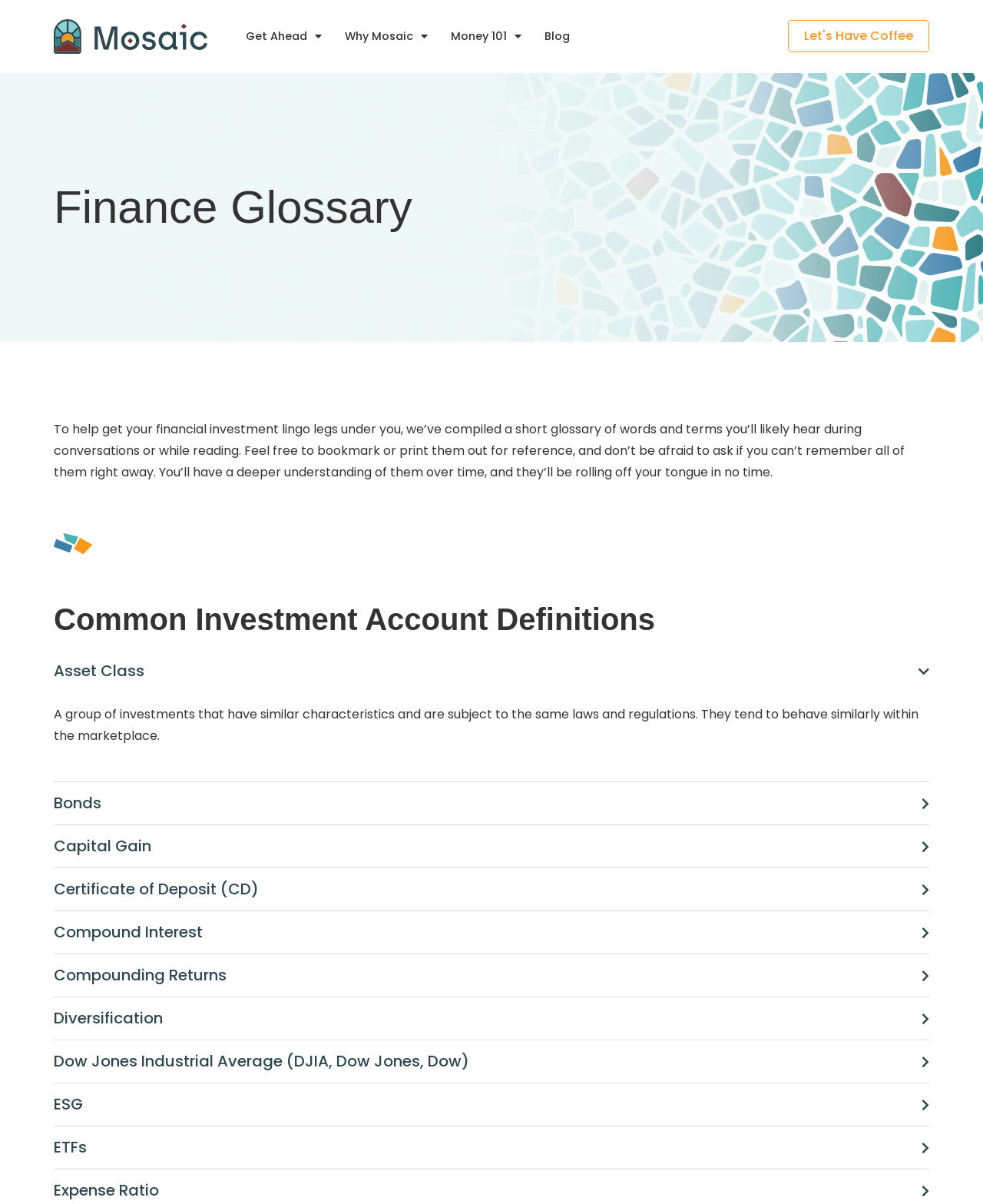Predict the bounding box of the UI element that fits this description: "Let's Have Coffee".

[0.802, 0.017, 0.945, 0.044]